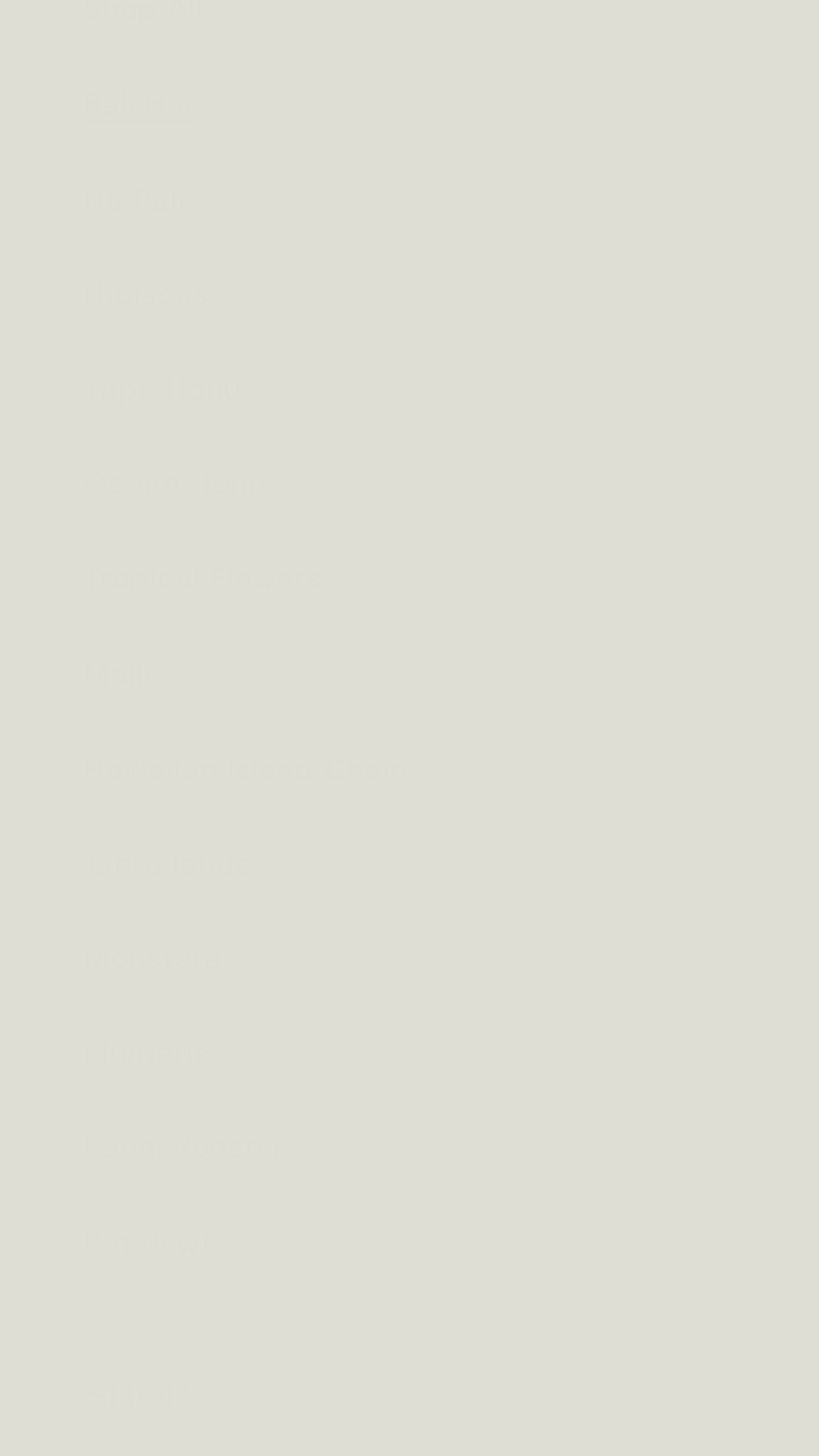Could you find the bounding box coordinates of the clickable area to complete this instruction: "explore Hawaiian Island Chain"?

[0.103, 0.496, 0.897, 0.561]